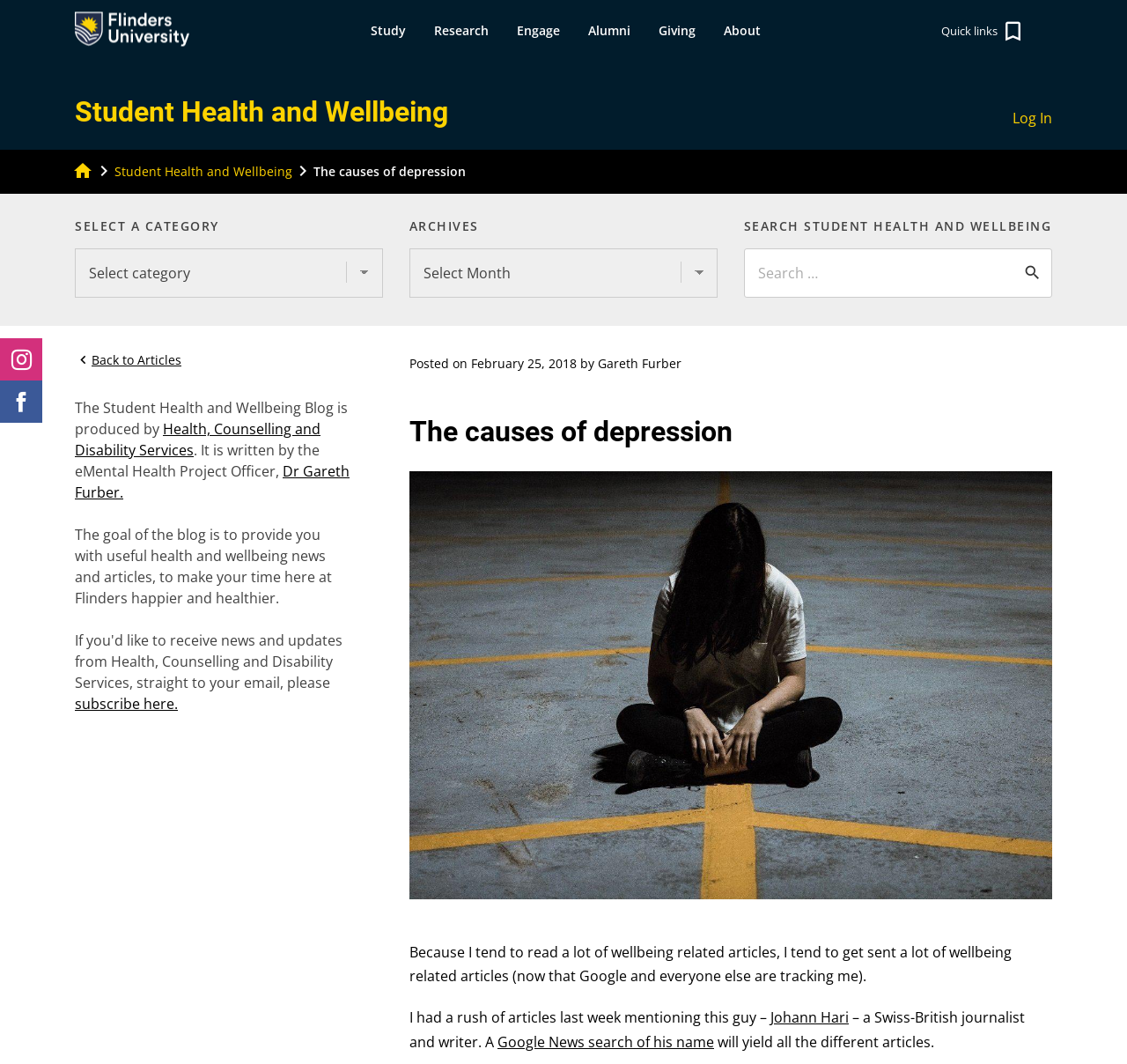Indicate the bounding box coordinates of the element that must be clicked to execute the instruction: "Search for articles". The coordinates should be given as four float numbers between 0 and 1, i.e., [left, top, right, bottom].

[0.66, 0.233, 0.934, 0.286]